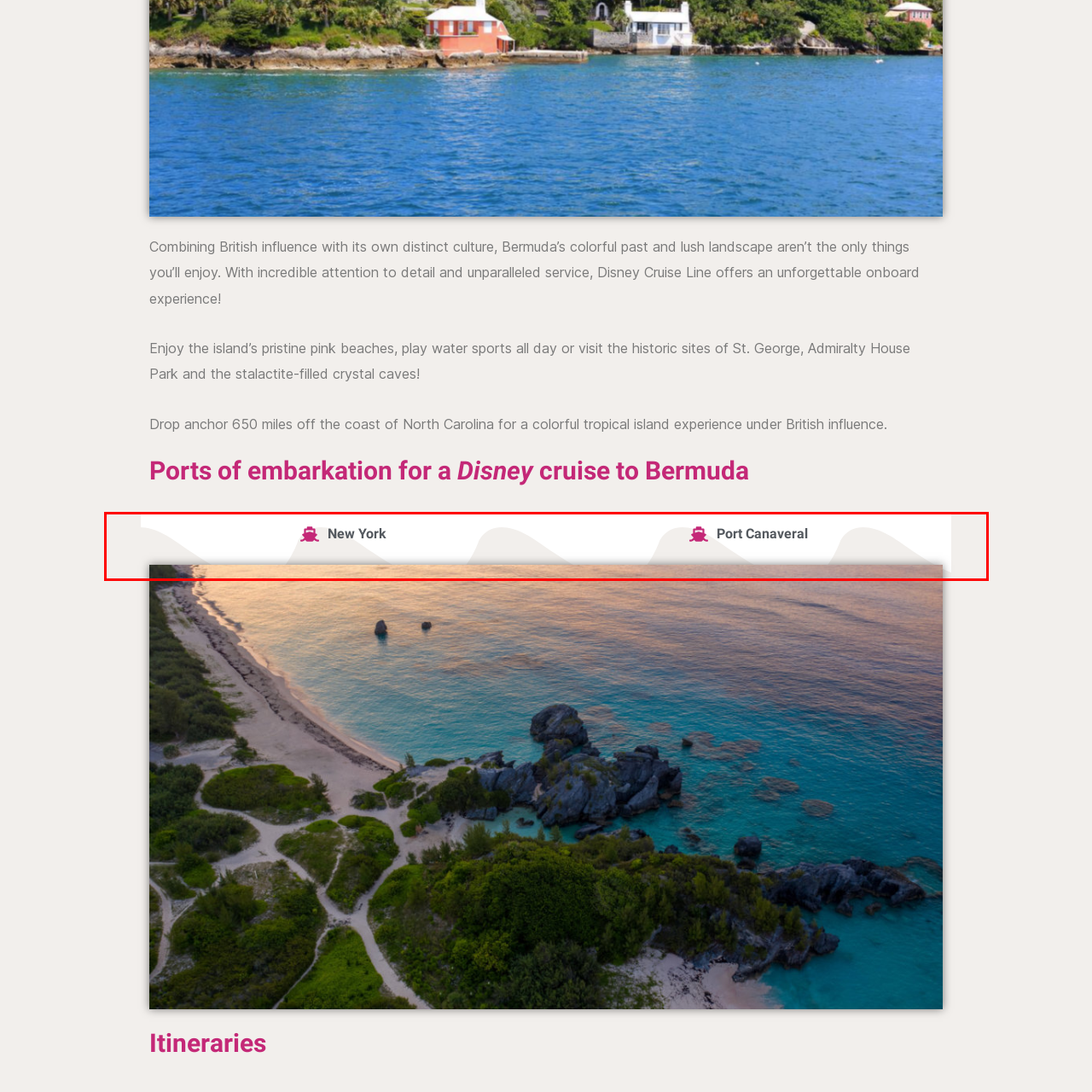Observe the image segment inside the red bounding box and answer concisely with a single word or phrase: What is the theme of the interface?

Maritime